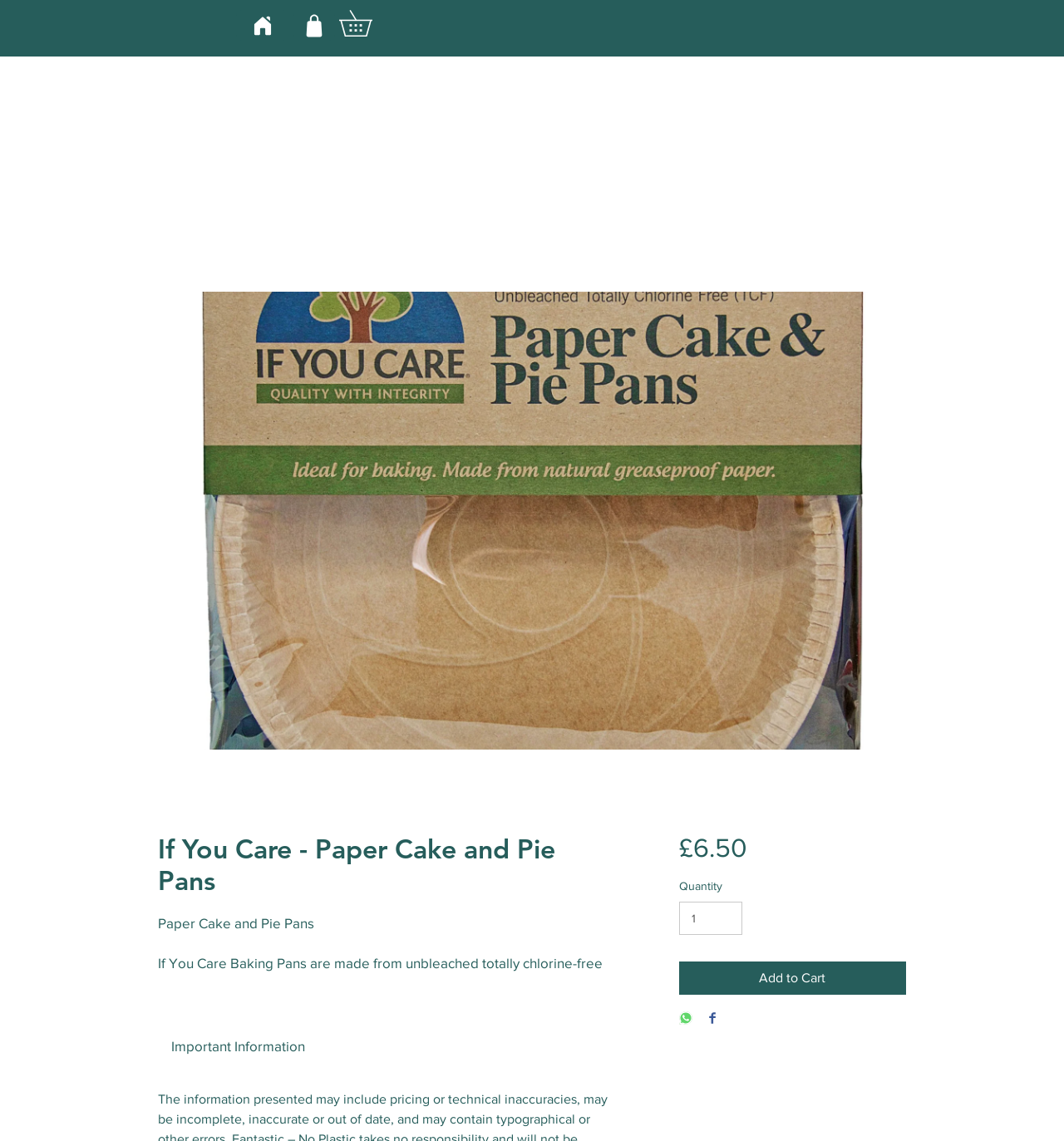What is the material of the paper cake and pie pans?
We need a detailed and exhaustive answer to the question. Please elaborate.

I found the material of the paper cake and pie pans by reading the product description, which states that they are made from unbleached totally chlorine-free (TCF) greaseproof paper.